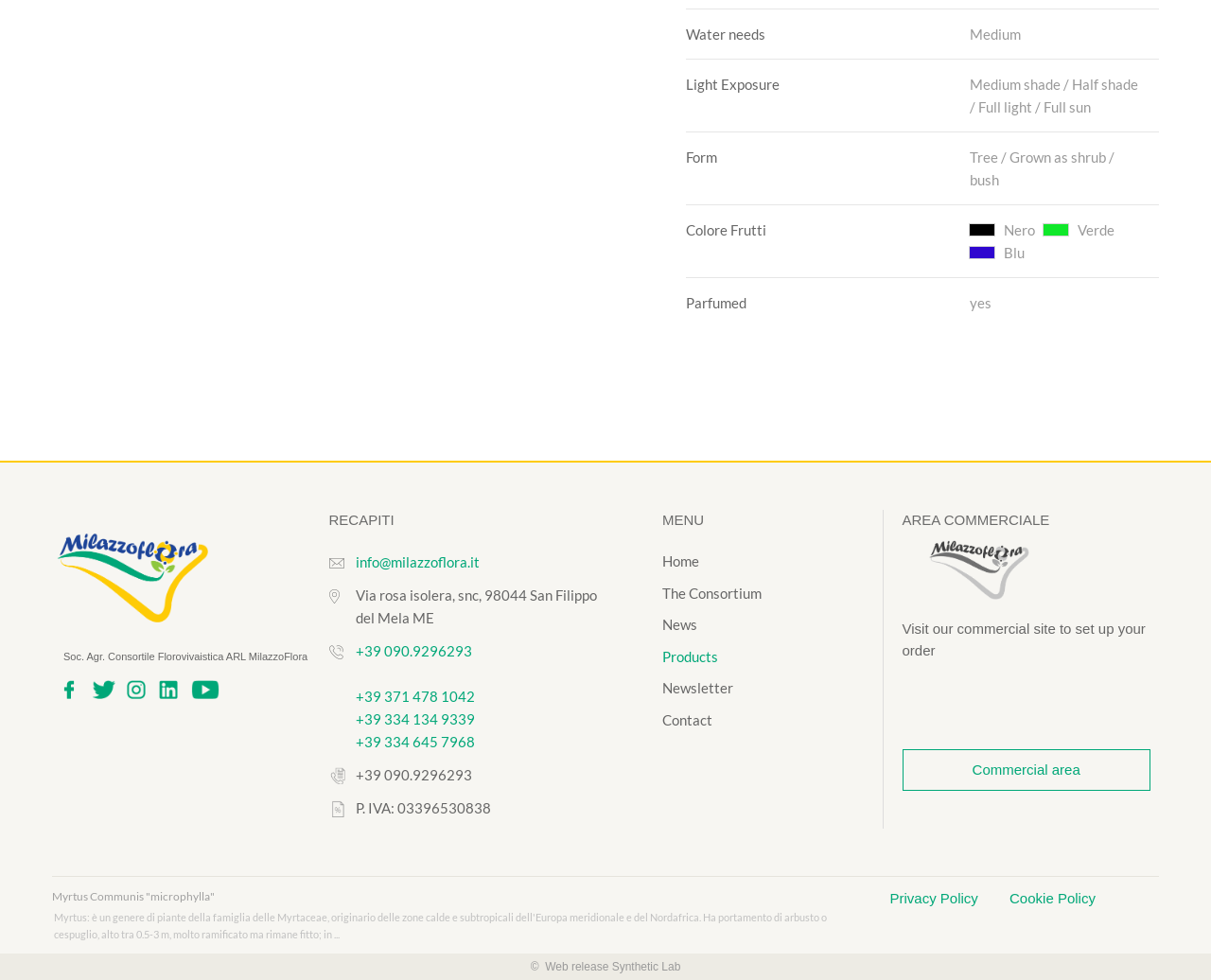Find the bounding box coordinates for the area that must be clicked to perform this action: "Click on Milazzo flora".

[0.043, 0.58, 0.176, 0.596]